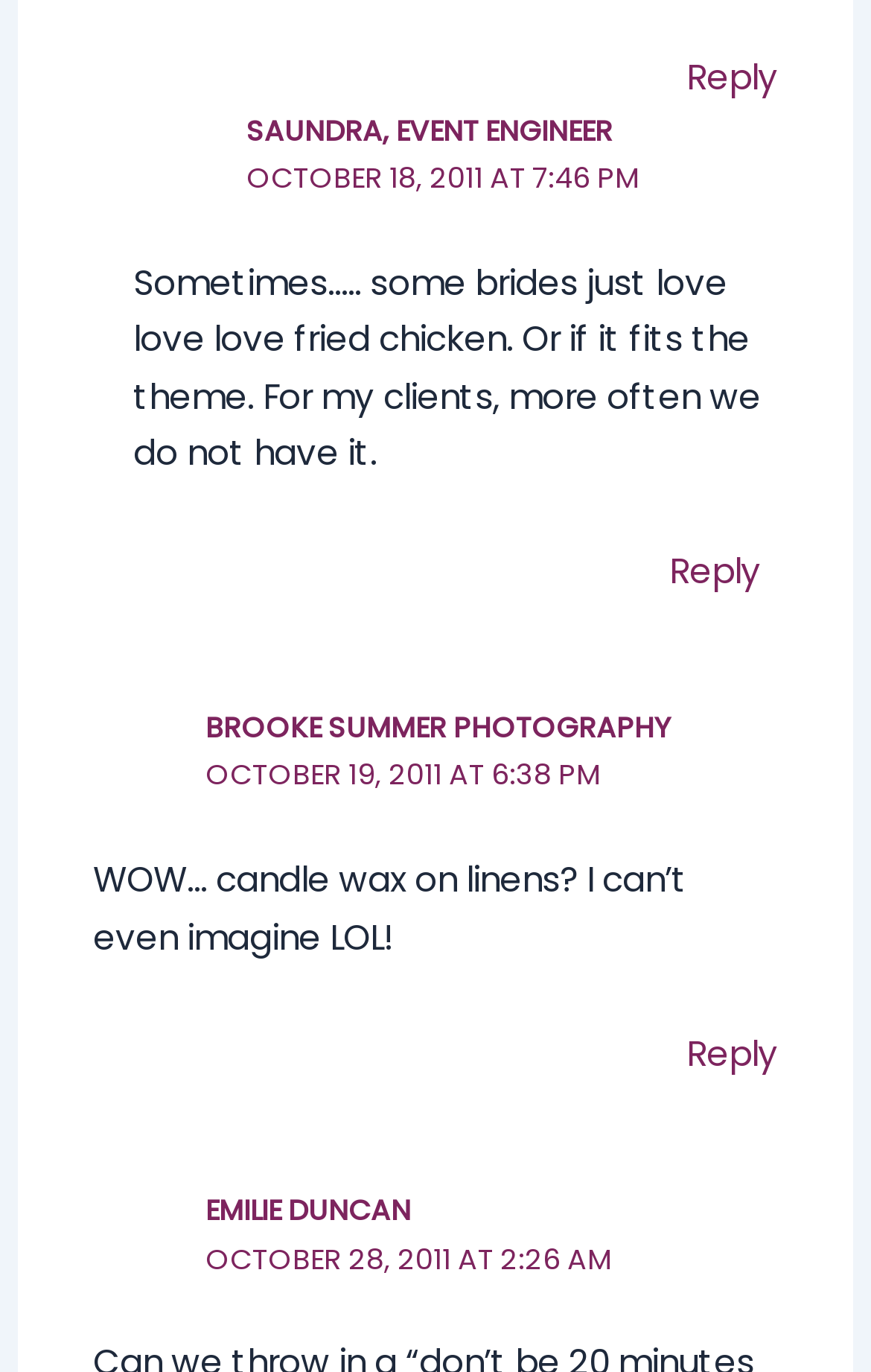Please locate the clickable area by providing the bounding box coordinates to follow this instruction: "Click on the 'Reverse mortgage' link".

None